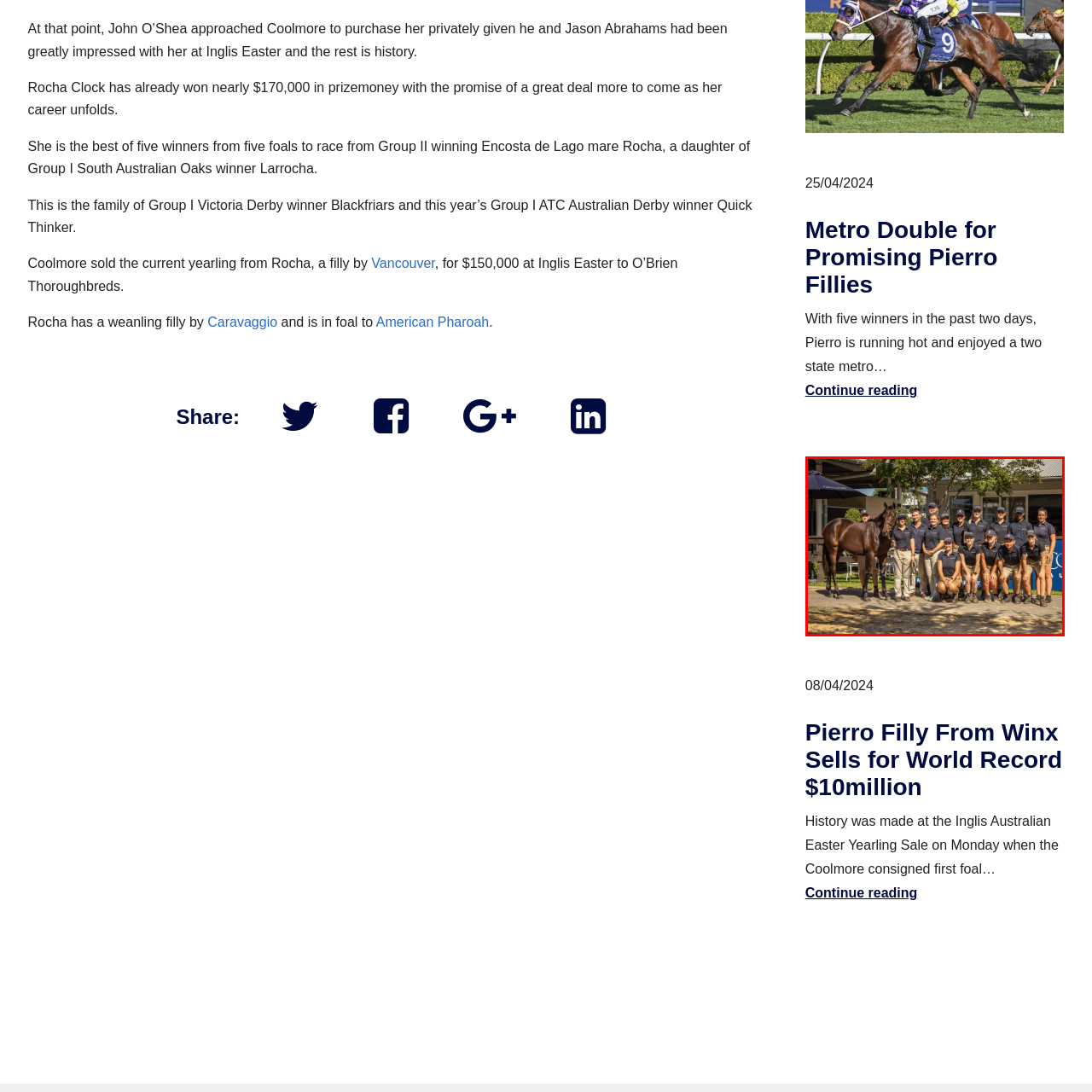What is the significance of the horse in the foreground?
Focus on the section of the image encased in the red bounding box and provide a detailed answer based on the visual details you find.

The horse standing prominently in the foreground of the image serves as a symbol of the team's commitment to excellence in the thoroughbred racing and breeding industry, highlighting the core aspect of their work.